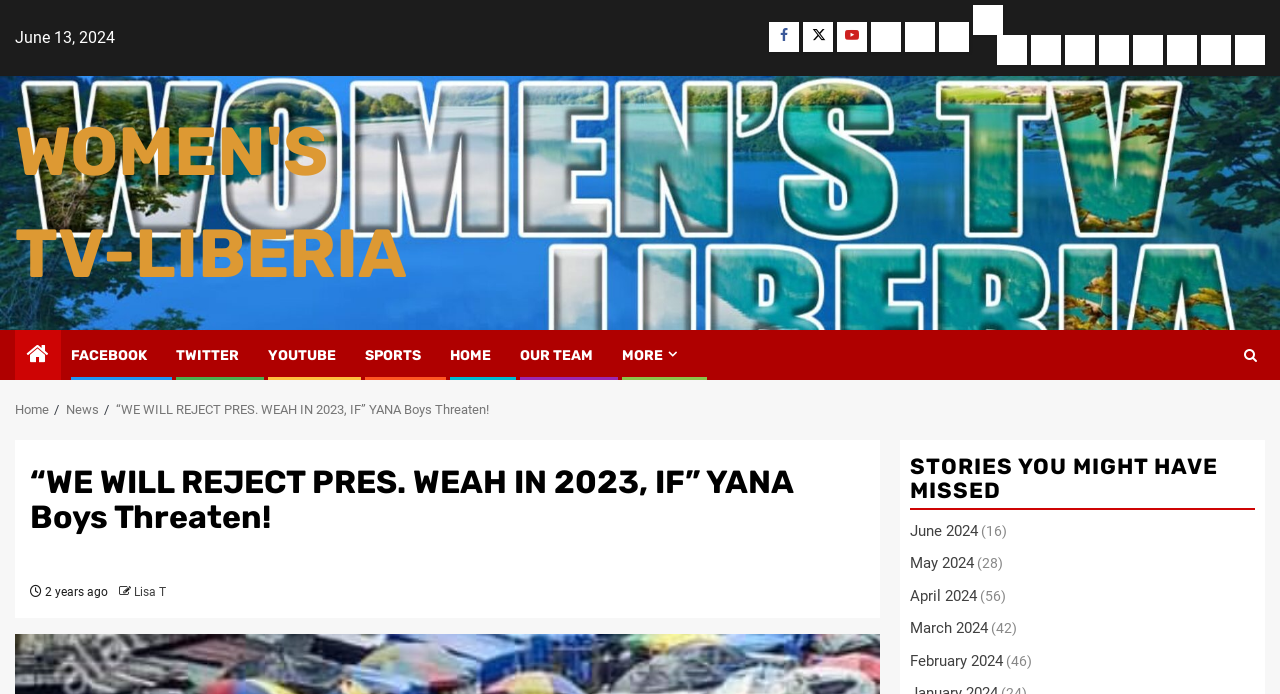Please find the bounding box coordinates of the element that must be clicked to perform the given instruction: "Check the latest commentary". The coordinates should be four float numbers from 0 to 1, i.e., [left, top, right, bottom].

[0.832, 0.05, 0.855, 0.094]